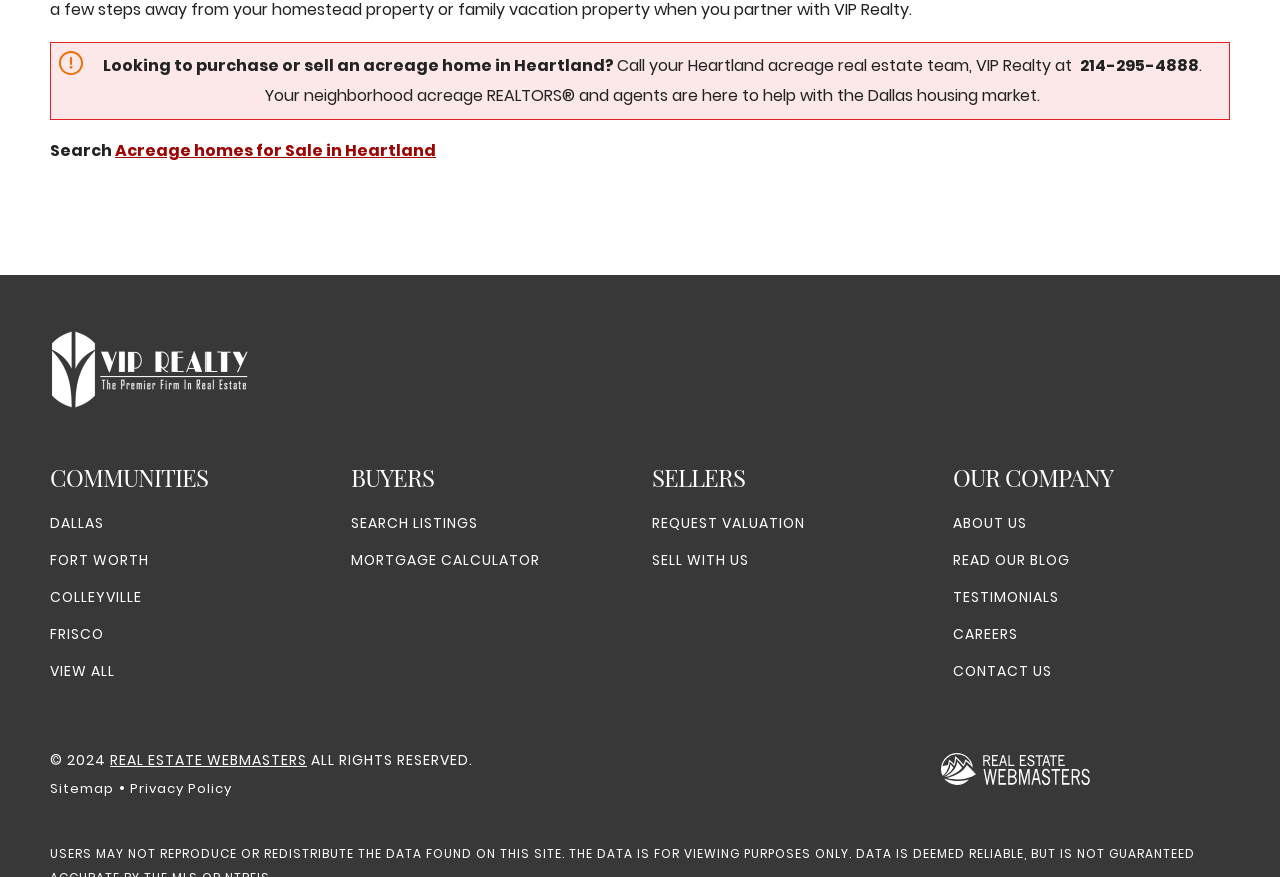Locate the bounding box coordinates of the clickable area needed to fulfill the instruction: "View communities in Dallas".

[0.039, 0.585, 0.081, 0.609]